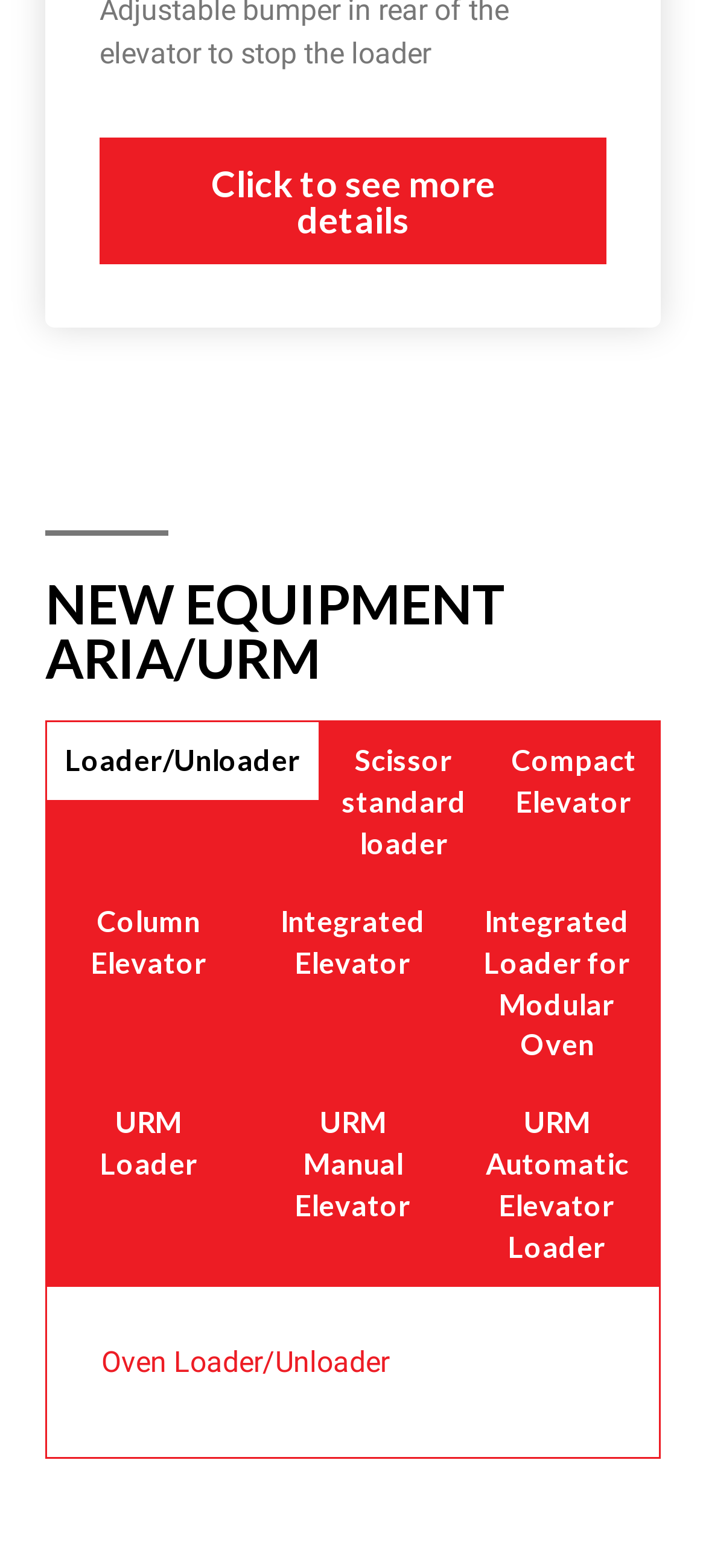How many types of loaders are listed?
Answer with a single word or phrase by referring to the visual content.

6